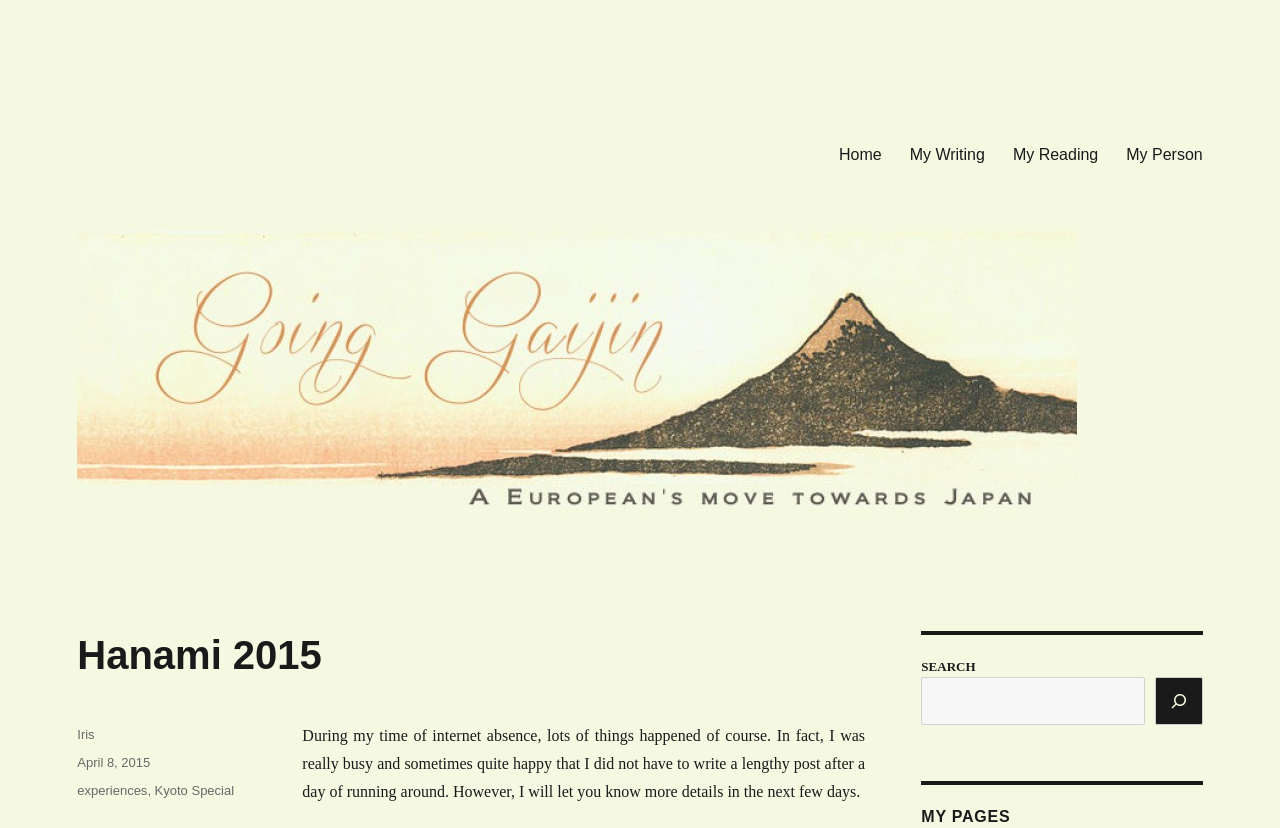Based on the image, please elaborate on the answer to the following question:
What is the date of this post?

I found the answer by looking at the footer section of the webpage, where it says 'Posted on' followed by a link 'April 8, 2015', which indicates that this post was published on April 8, 2015.